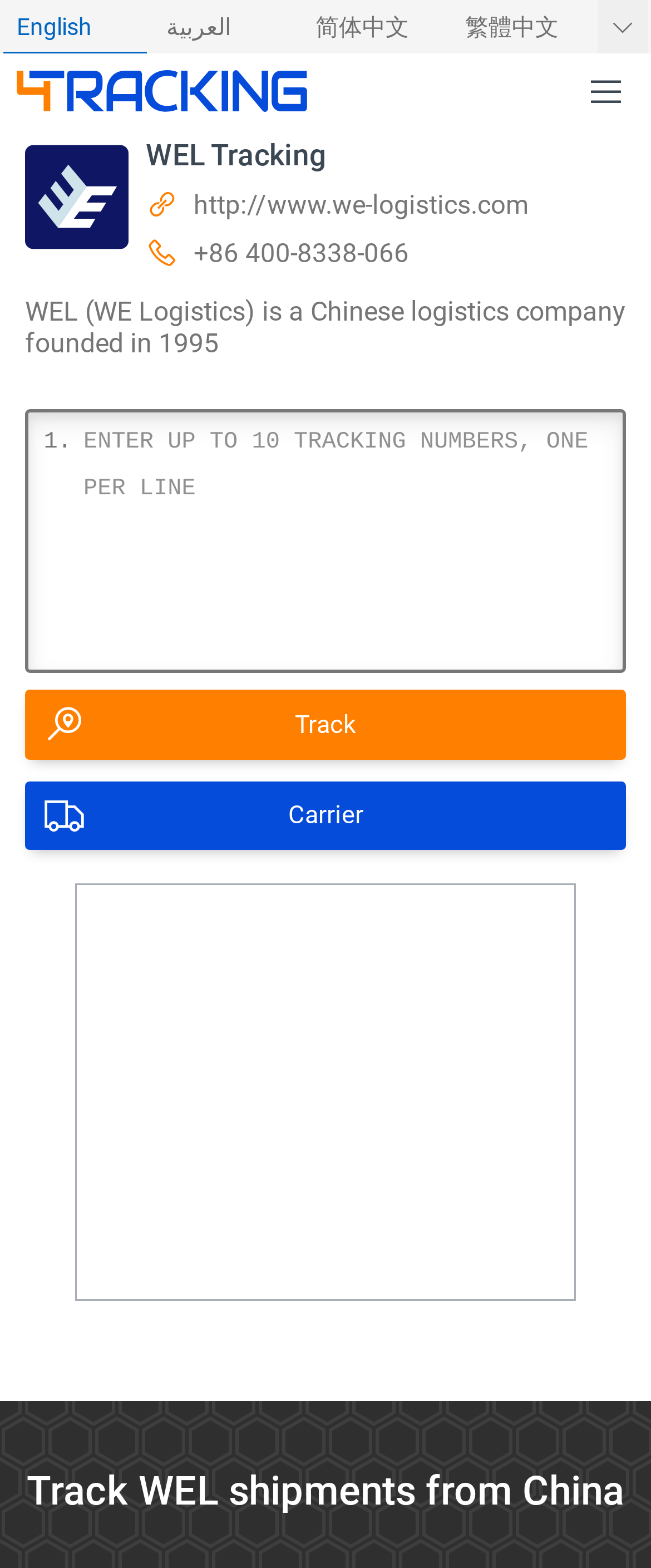Determine the bounding box coordinates of the region that needs to be clicked to achieve the task: "Learn about Our Team".

None